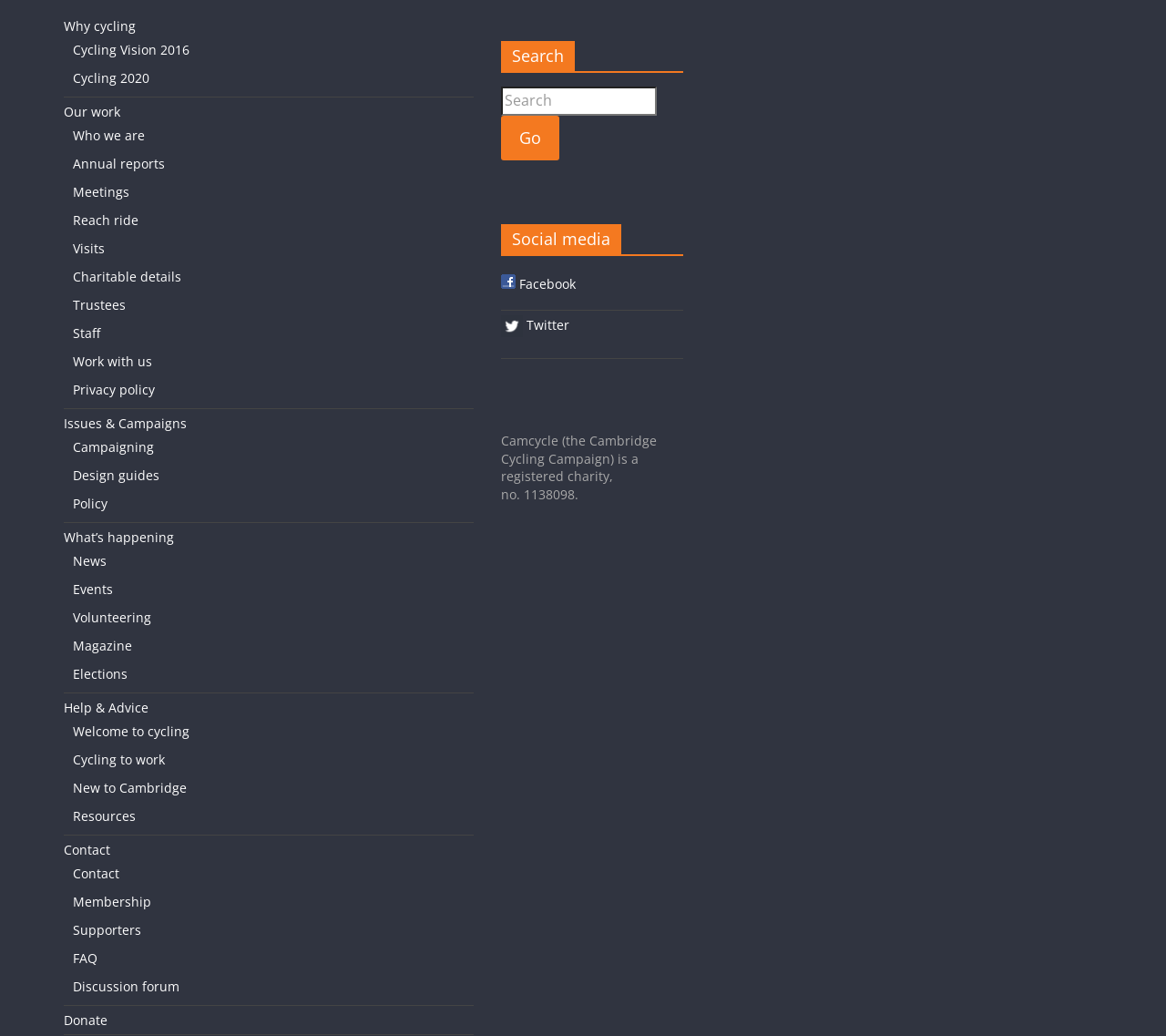What is the purpose of the search box?
From the image, respond with a single word or phrase.

To search